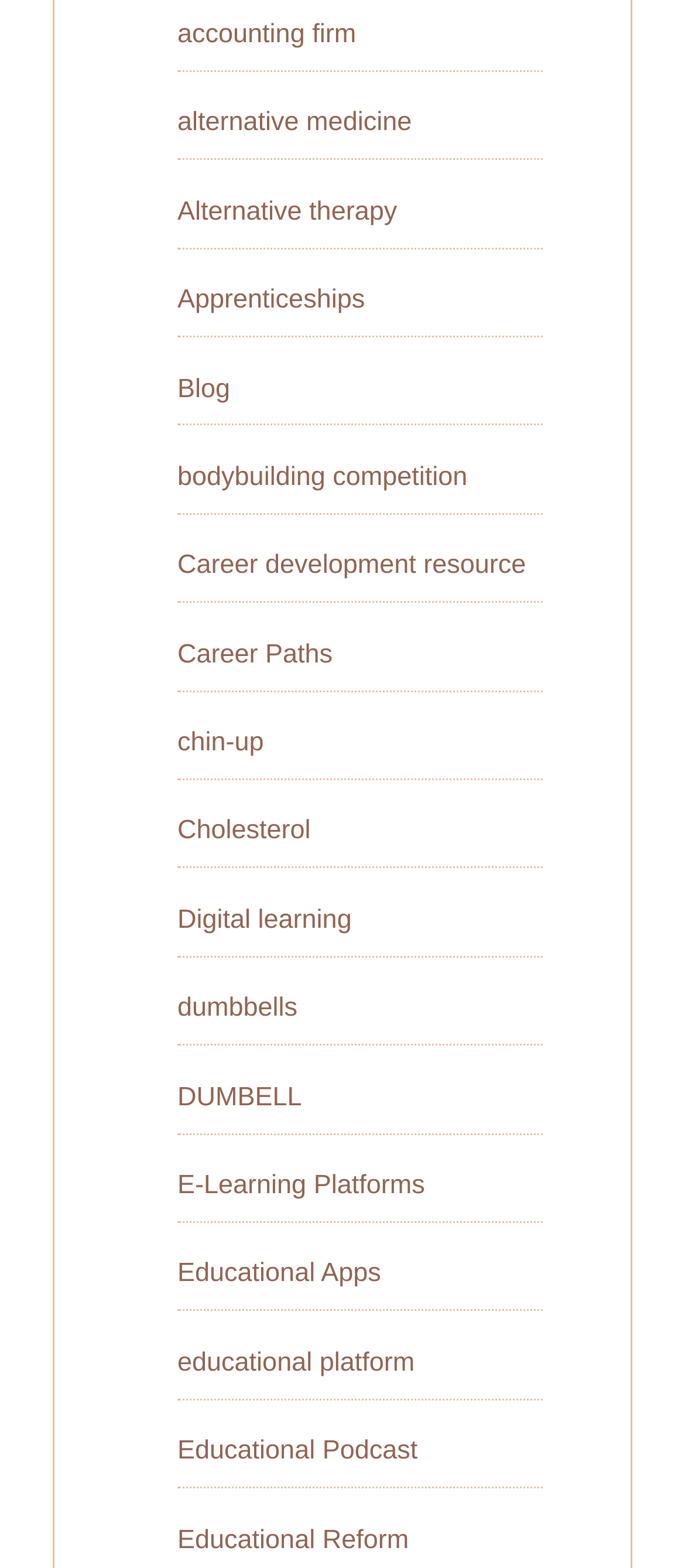What is the first link on the webpage?
Look at the image and respond with a one-word or short phrase answer.

accounting firm